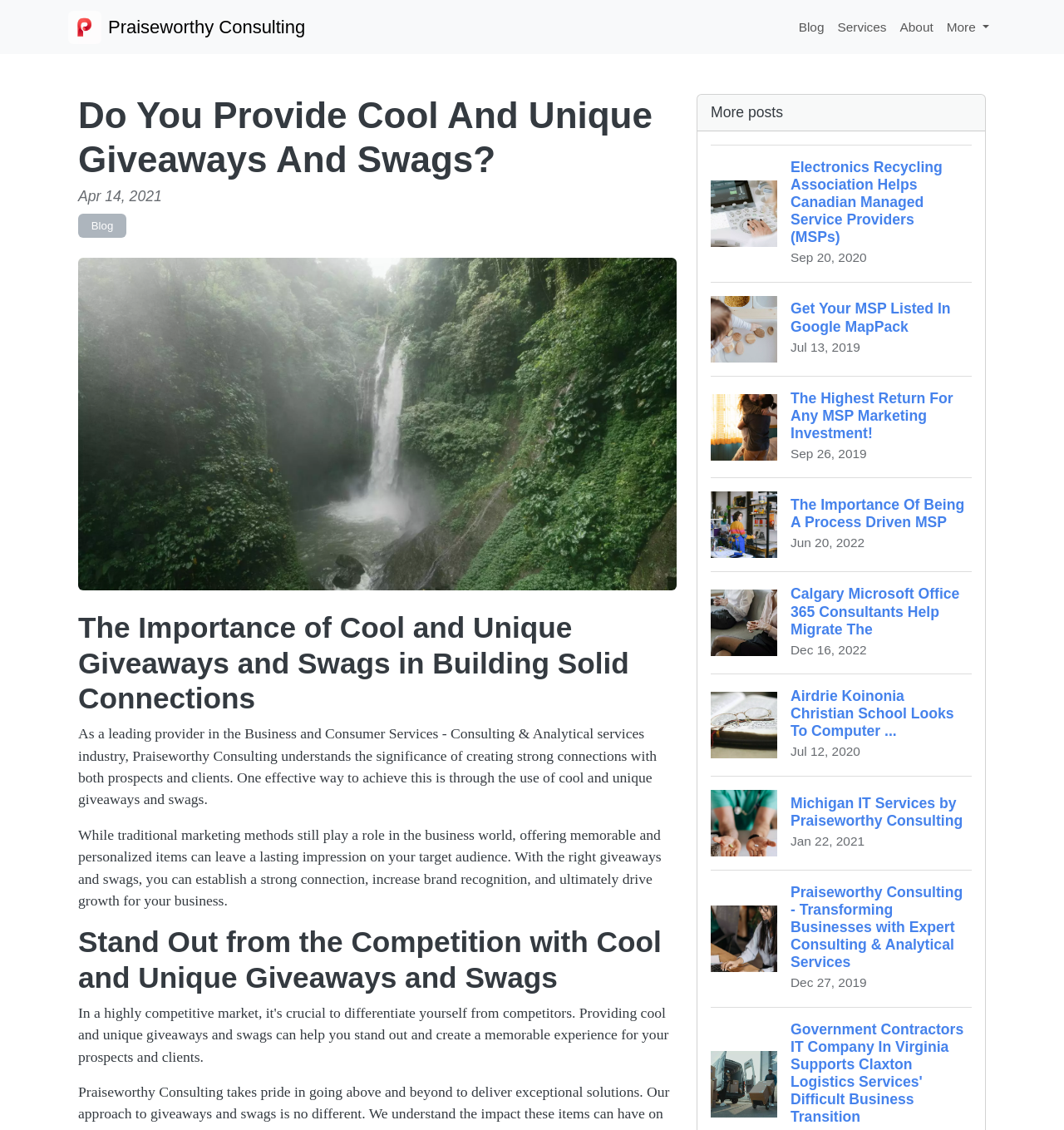Determine the bounding box coordinates for the area that should be clicked to carry out the following instruction: "Learn about magnetic paint".

None